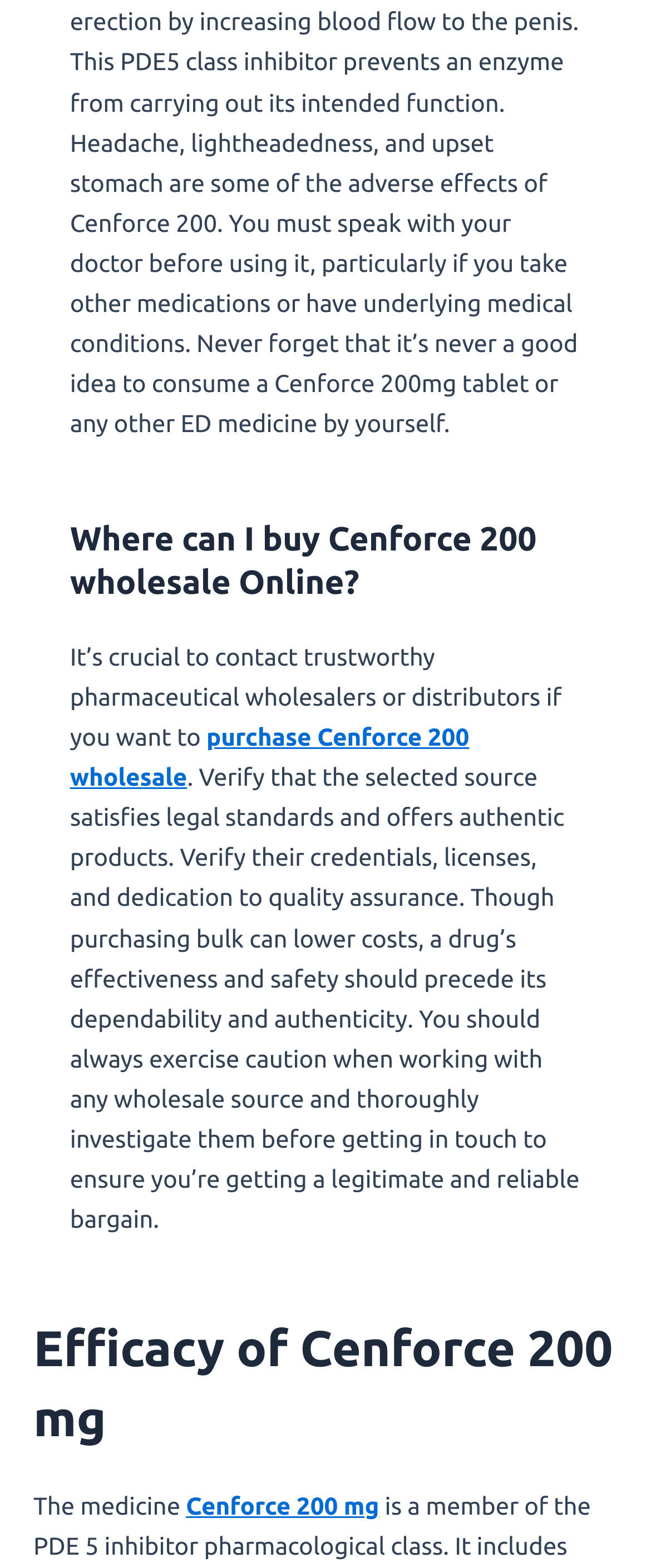Based on the element description: "Impressum", identify the UI element and provide its bounding box coordinates. Use four float numbers between 0 and 1, [left, top, right, bottom].

None